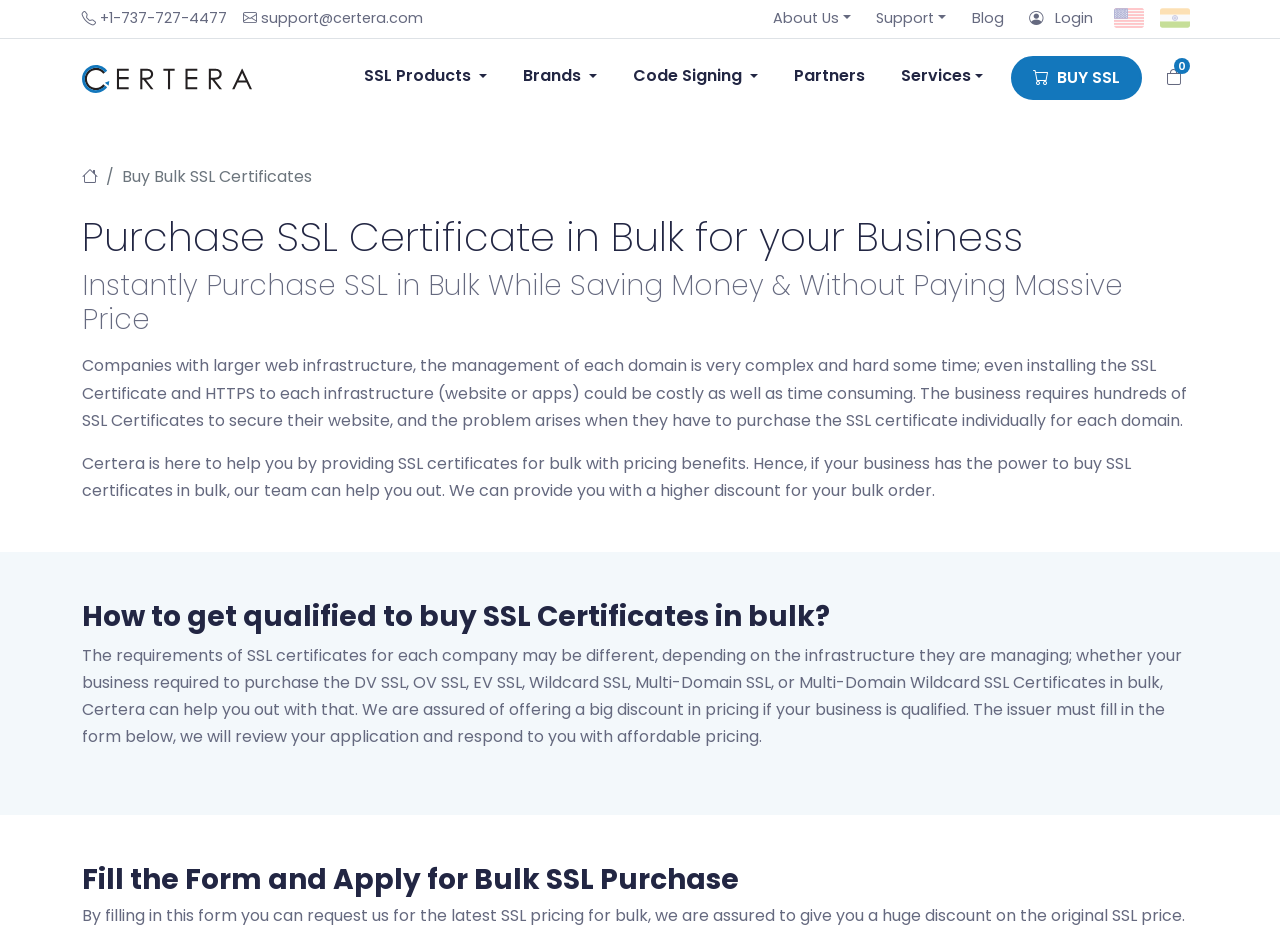What is the purpose of Certera?
Based on the visual information, provide a detailed and comprehensive answer.

I inferred this by reading the headings and paragraphs on the webpage, which mention purchasing SSL certificates in bulk and the benefits of doing so, implying that Certera is a platform that facilitates this process.